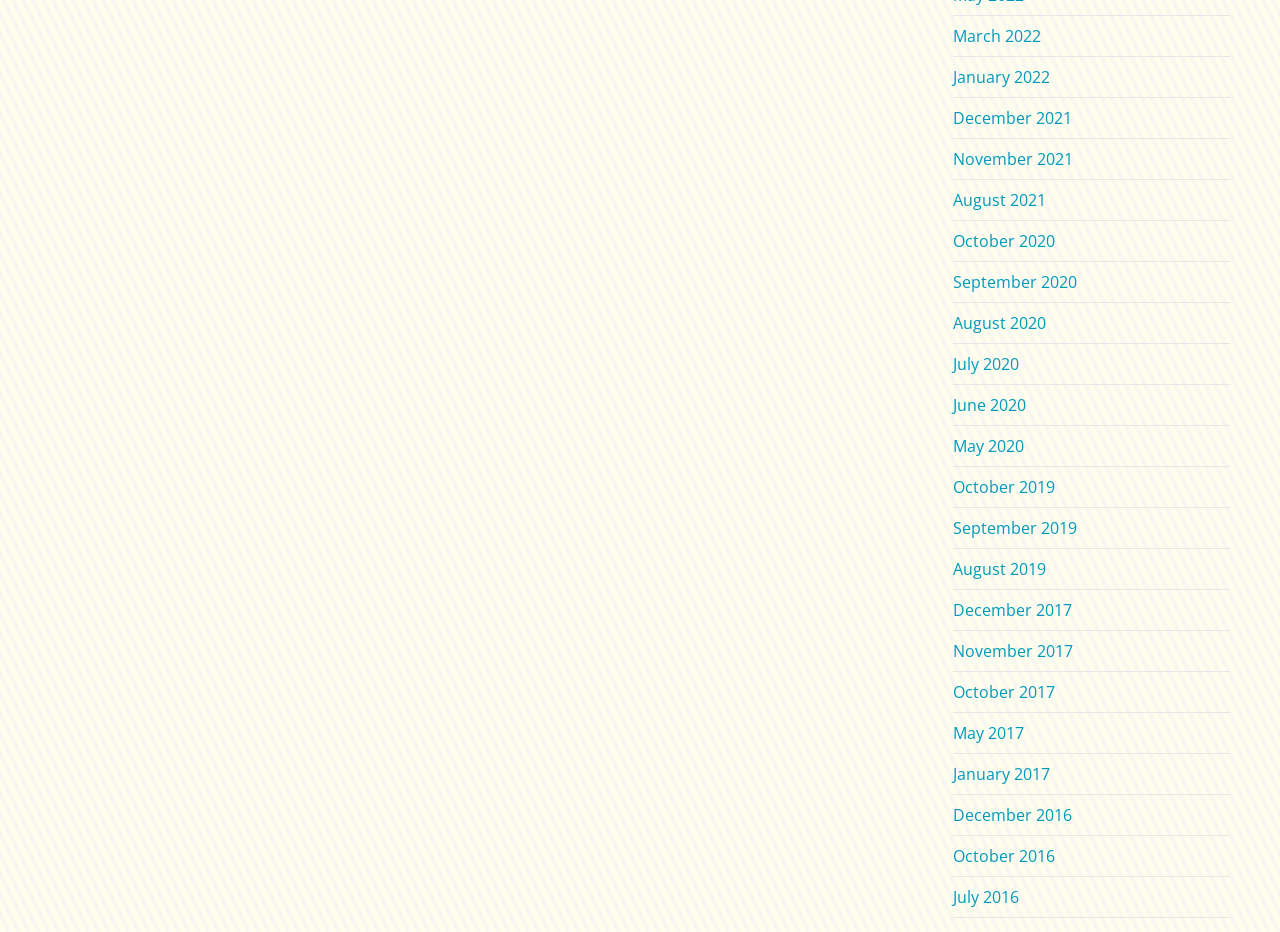Pinpoint the bounding box coordinates of the element to be clicked to execute the instruction: "view March 2022".

[0.744, 0.027, 0.813, 0.05]